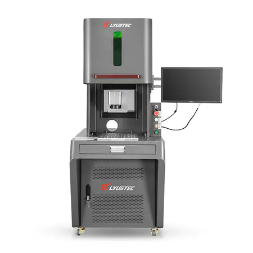Offer a detailed explanation of the image.

The image showcases a UV Laser Marking Machine from Lyustec, designed for precision marking on various materials. The machine features a sleek, modern design with a prominent control interface located on the front, including buttons for operation and an indicator light. At the top, a green laser aperture indicates where the marking occurs, and there’s a monitor to facilitate the user interface, displaying essential operational information. Its compact body is mounted on wheels, allowing for easy mobility within a workspace. This machine is particularly suitable for intricate tasks such as engraving and micro-marking, providing high-quality results while minimizing material damage.